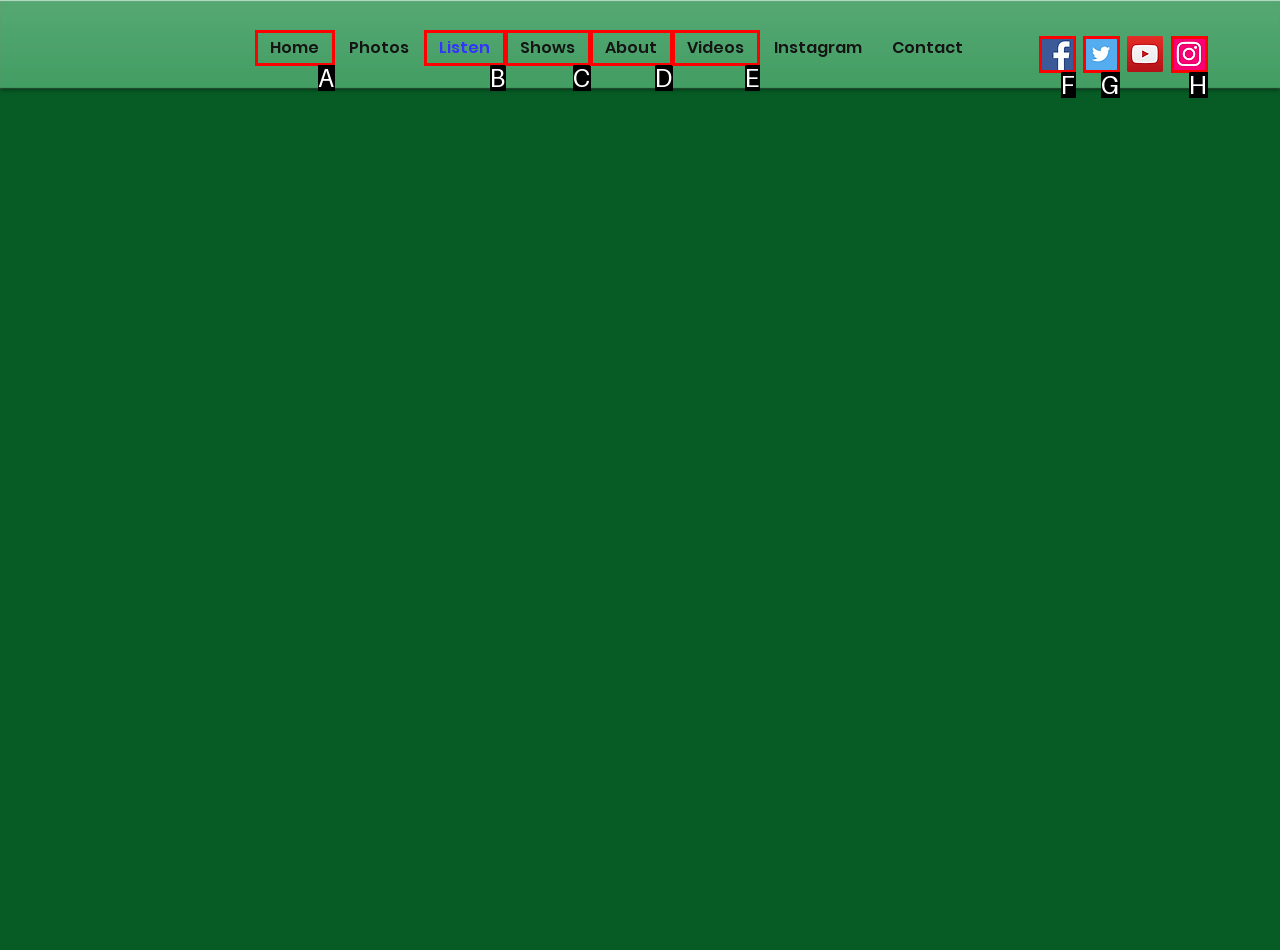Match the following description to a UI element: Videos
Provide the letter of the matching option directly.

E